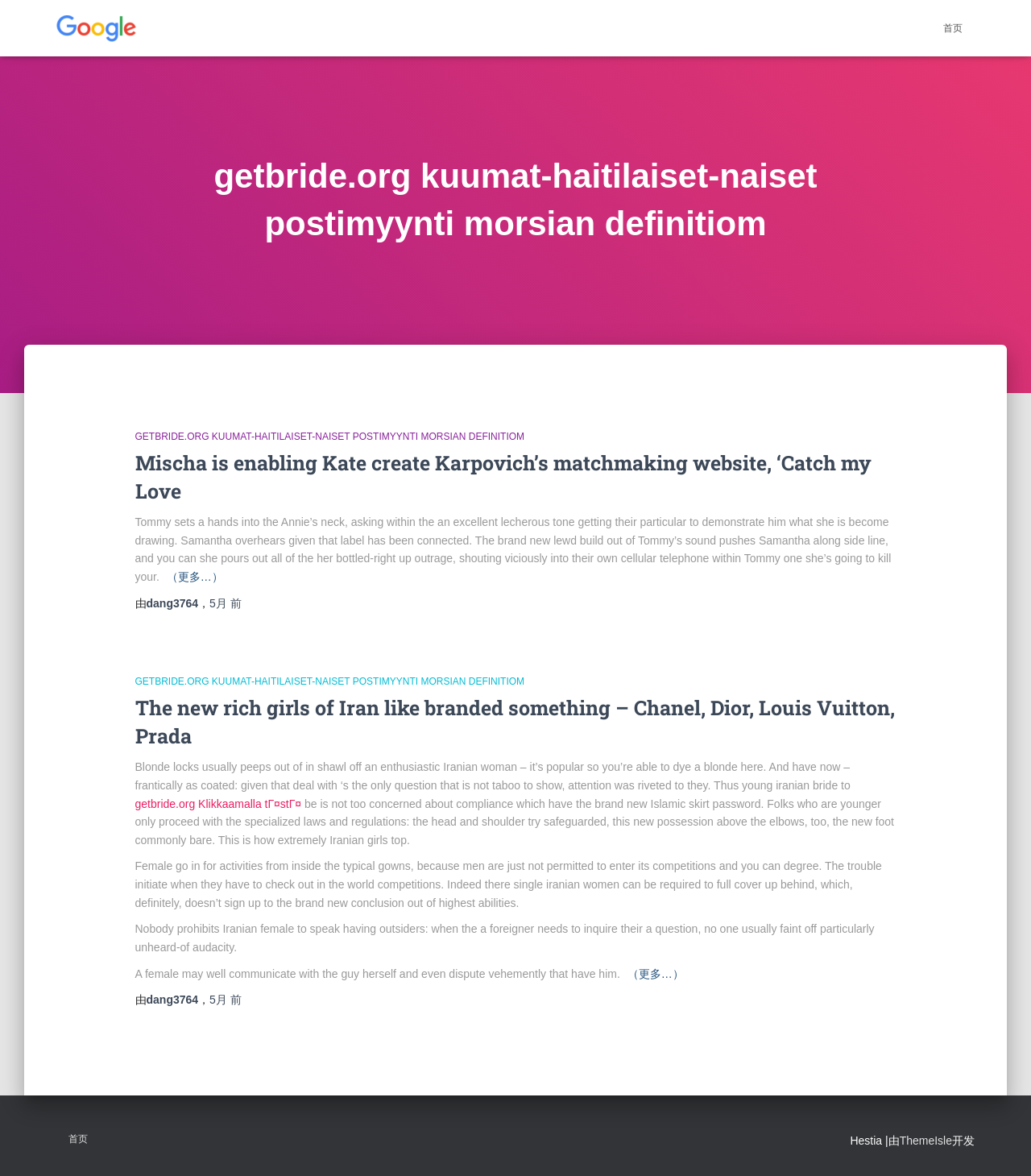Carefully examine the image and provide an in-depth answer to the question: What is the language of the webpage?

The question can be answered by analyzing the text content of the webpage, which appears to be written in English.